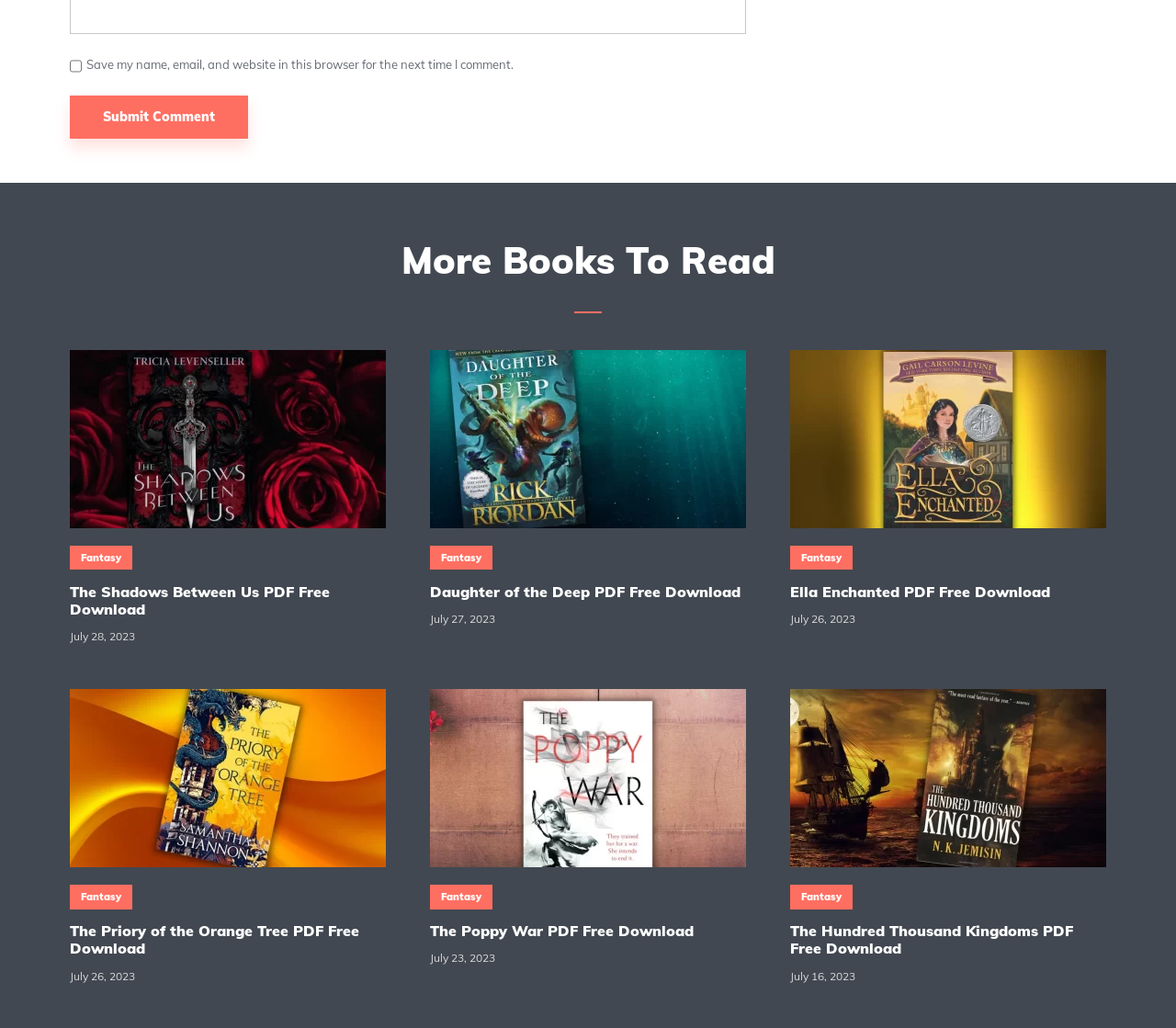What is the latest book posted on this webpage?
Give a one-word or short phrase answer based on the image.

The Shadows Between Us